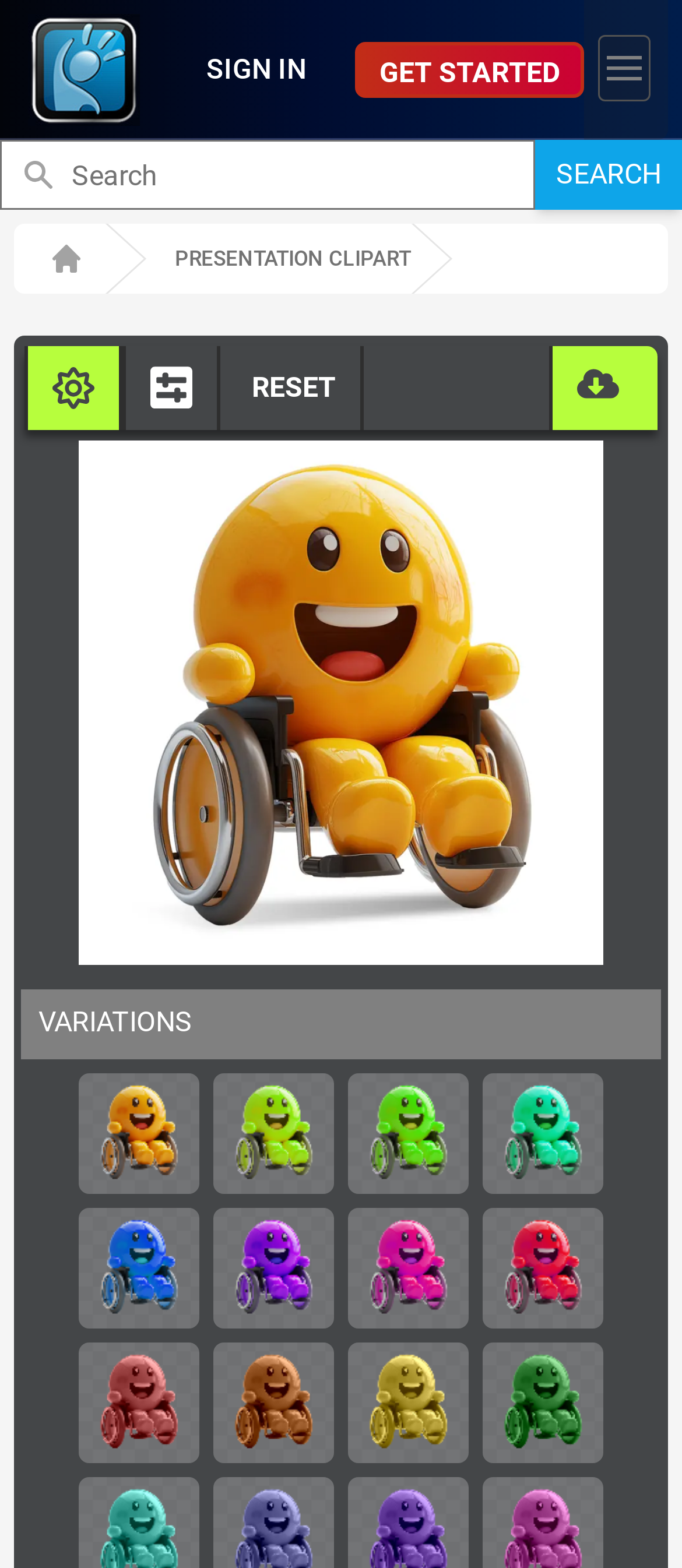Please identify the bounding box coordinates of the element's region that I should click in order to complete the following instruction: "Click the PresenterMedia Company logo". The bounding box coordinates consist of four float numbers between 0 and 1, i.e., [left, top, right, bottom].

[0.041, 0.009, 0.205, 0.08]